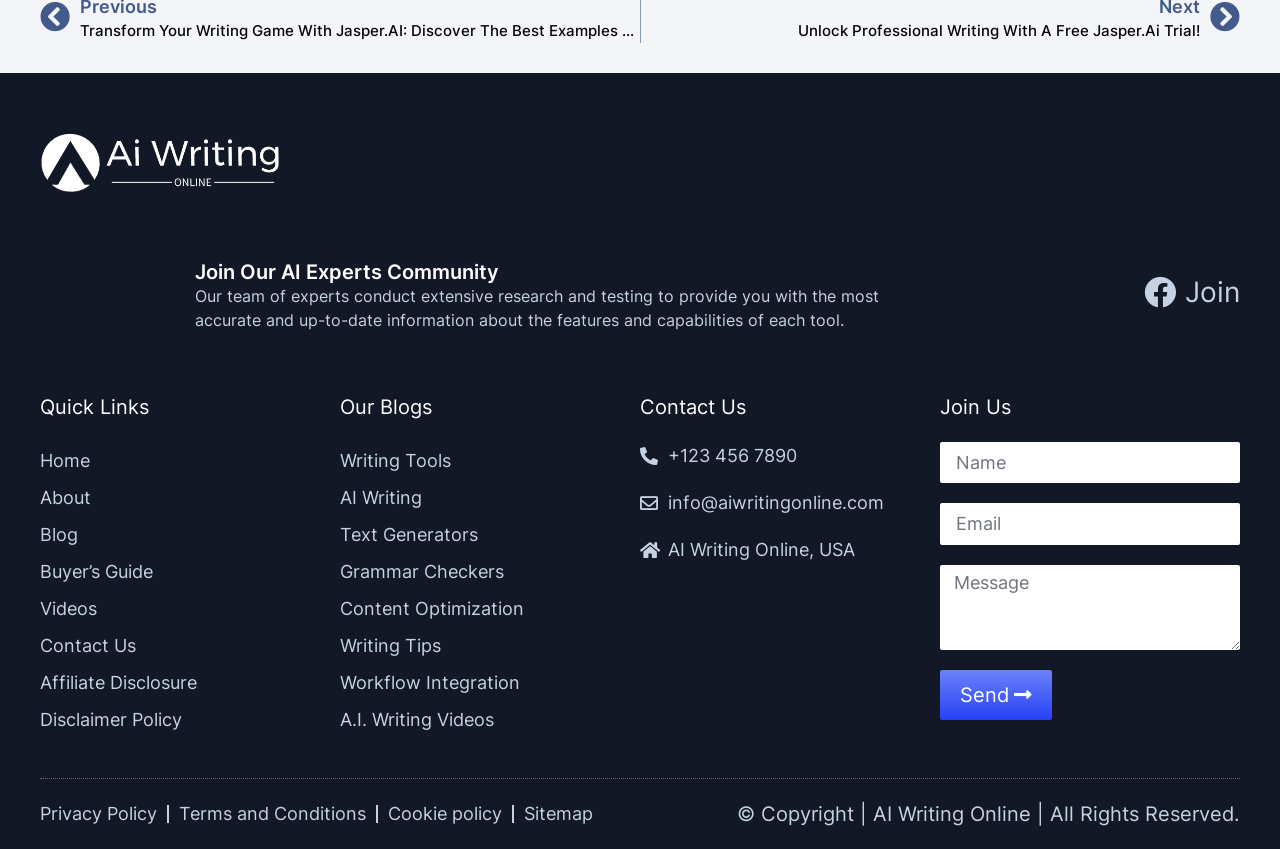Determine the bounding box coordinates of the area to click in order to meet this instruction: "Click on the 'Join' link".

[0.891, 0.32, 0.969, 0.369]